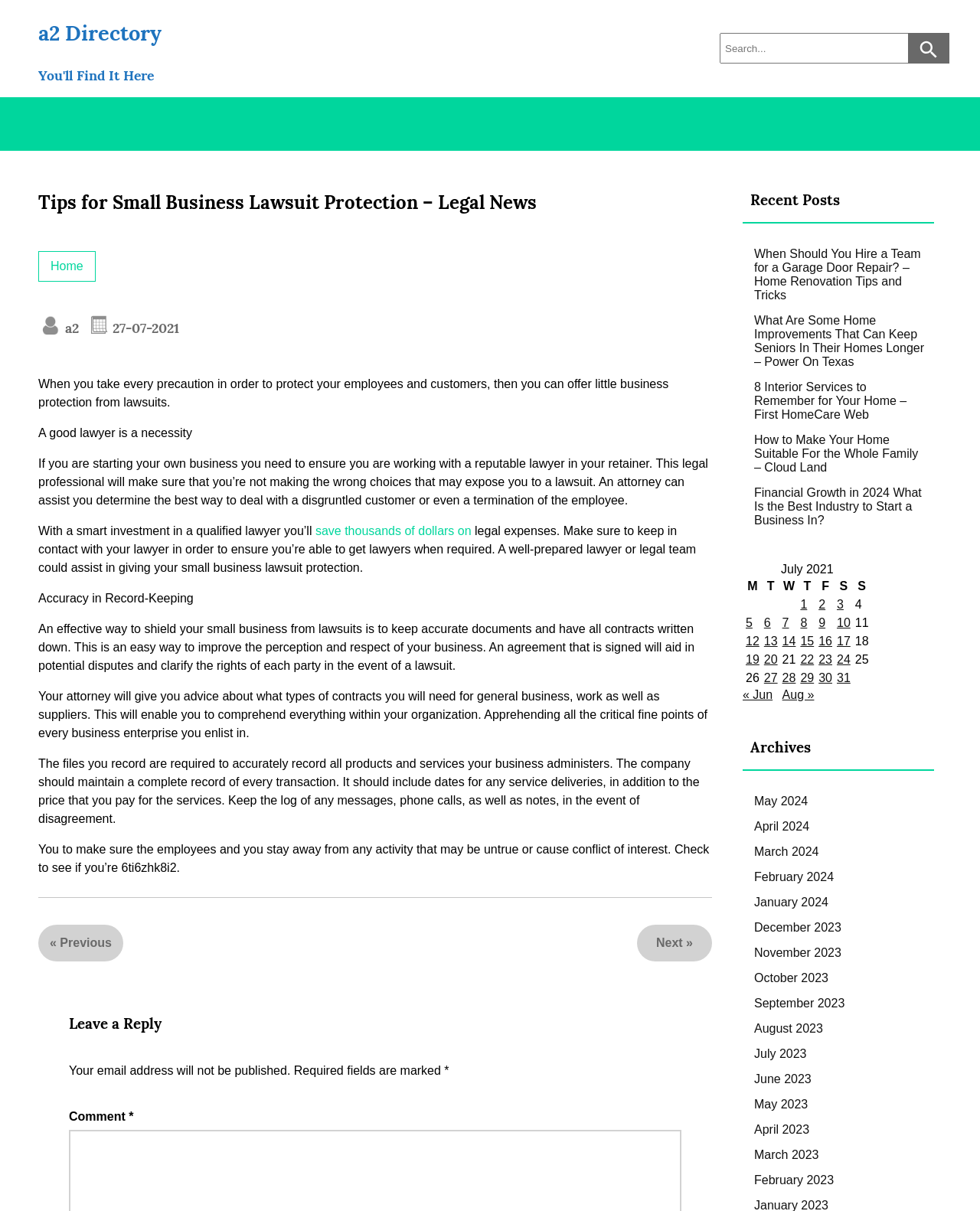Please specify the bounding box coordinates for the clickable region that will help you carry out the instruction: "read the article".

[0.039, 0.156, 0.727, 0.179]